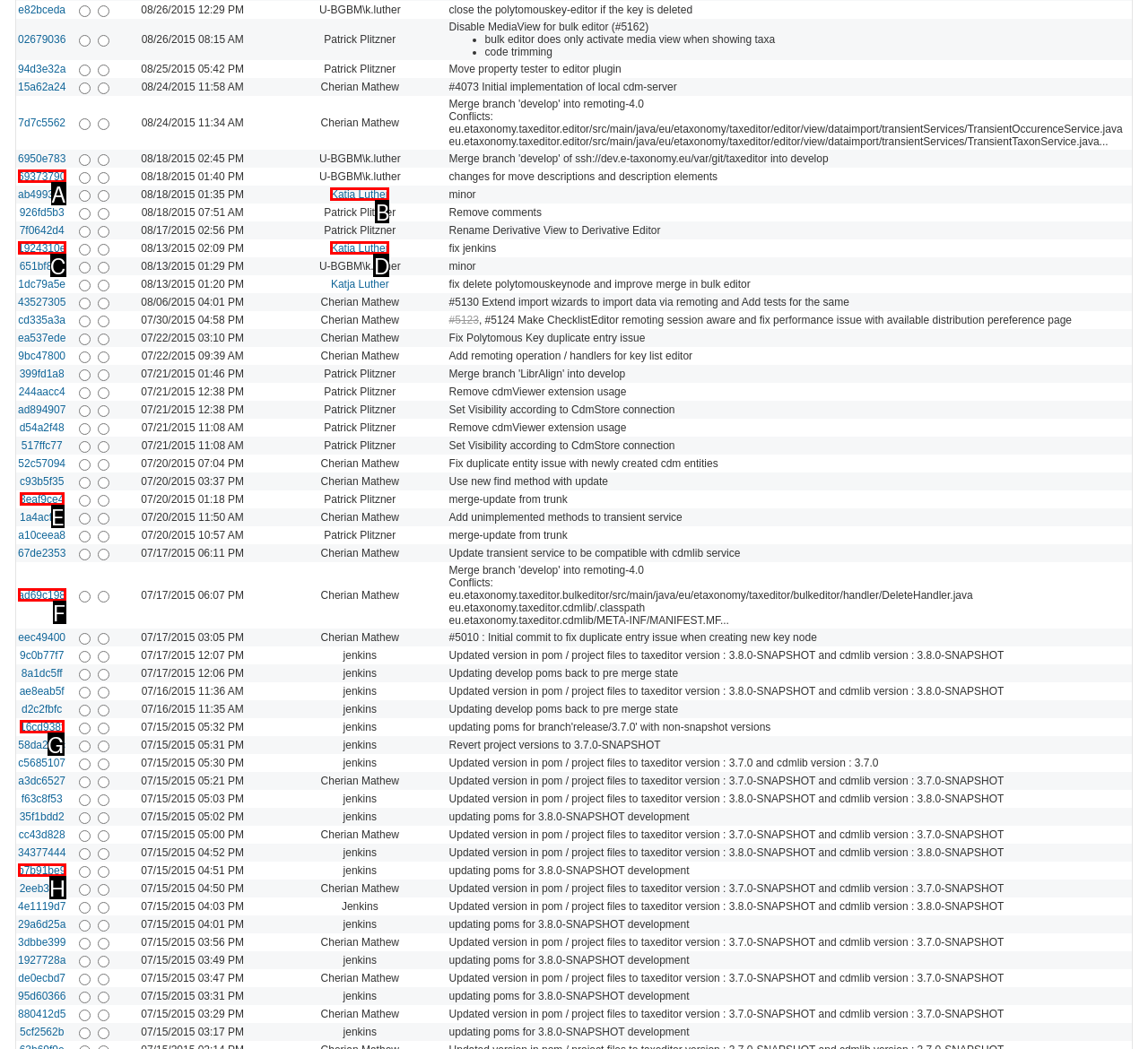Match the option to the description: Katja Luther
State the letter of the correct option from the available choices.

B